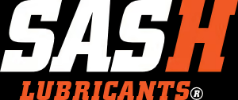How many years of experience does SASH have?
Based on the screenshot, provide your answer in one word or phrase.

Over 30 years